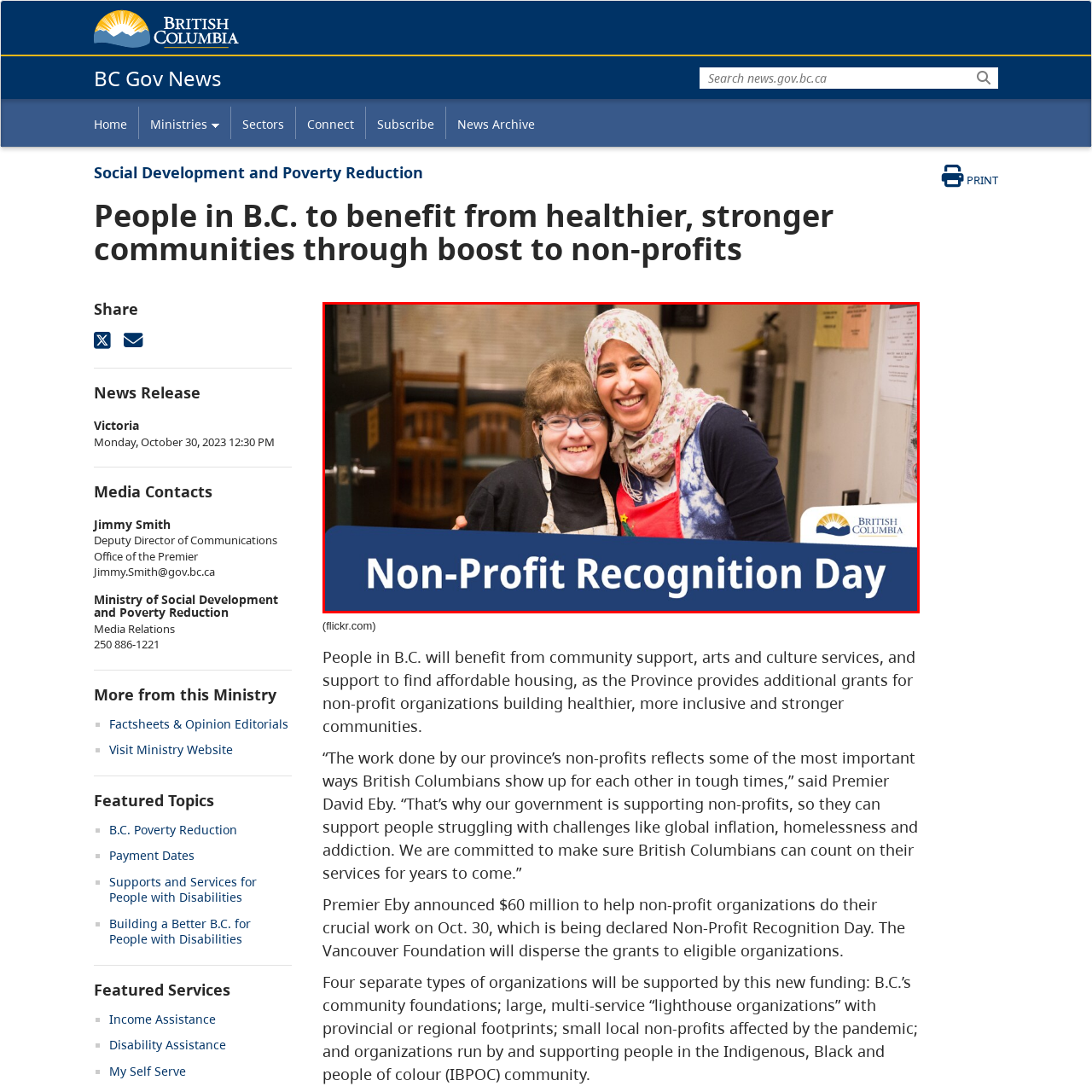What type of environment is the scene set in?
Review the image marked by the red bounding box and deliver a detailed response to the question.

The image shows the two women standing close together in what appears to be a community center or similar environment, emphasizing the supportive community setting.